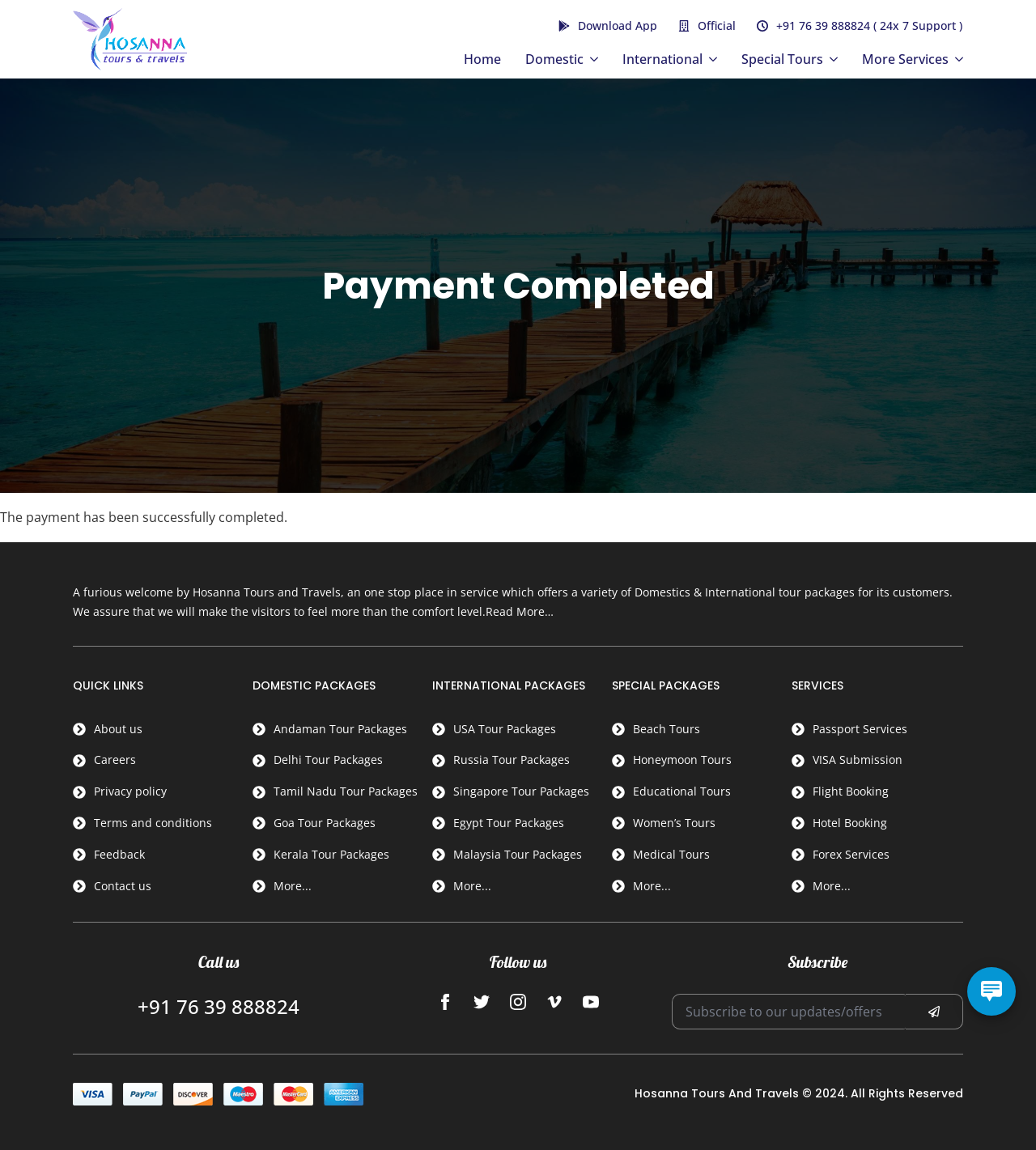Please identify the bounding box coordinates of where to click in order to follow the instruction: "Contact us today".

None